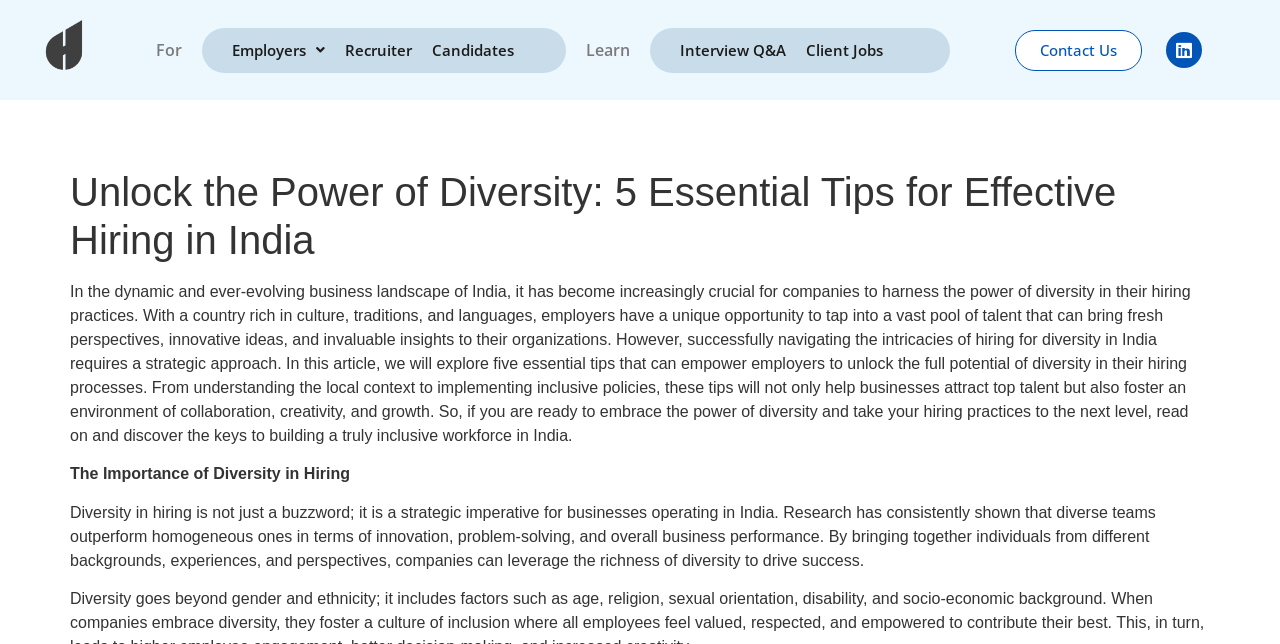Create a detailed summary of the webpage's content and design.

The webpage is focused on the topic of diversity in hiring practices in India, with a main heading "Unlock the Power of Diversity: 5 Essential Tips for Effective Hiring in India" at the top. Below this heading, there is a paragraph of text that explains the importance of diversity in hiring, highlighting the benefits of tapping into a diverse pool of talent and the need for a strategic approach to navigate the intricacies of hiring for diversity in India.

To the top left of the page, there are several links, including "For Employers", "Recruiter", and "Candidates", which are likely navigation links. Below these links, there are additional links, including "Interview Q&A" and "Client Jobs", which may provide additional resources or services related to hiring and recruitment.

At the top right of the page, there is a link to "Contact Us" and a LinkedIn icon, which may allow users to connect with the company or organization on social media.

The main content of the page is divided into sections, with headings such as "The Importance of Diversity in Hiring" and a subsequent paragraph of text that explains the benefits of diversity in hiring, including improved innovation, problem-solving, and business performance.